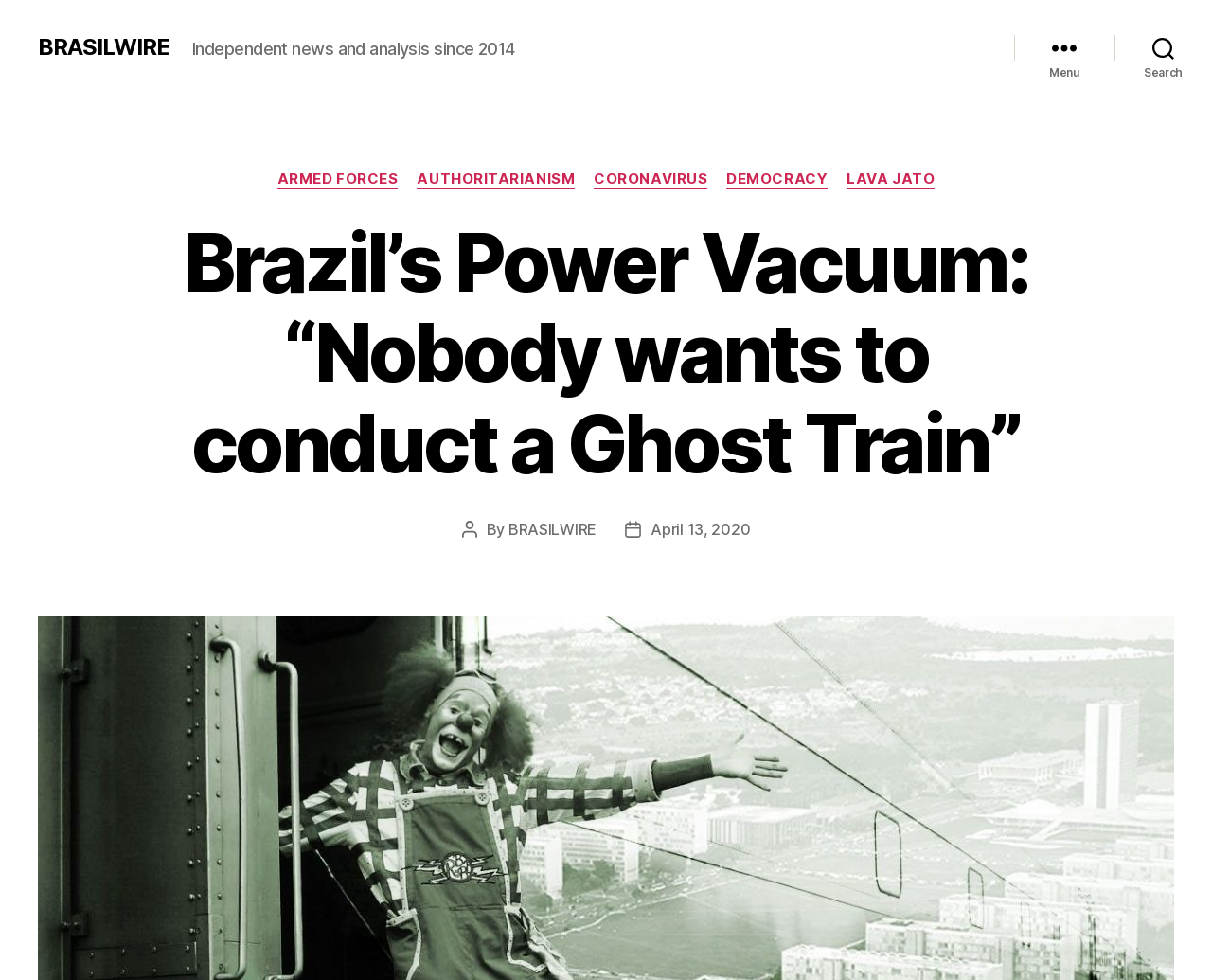Answer the question in one word or a short phrase:
What is the name of the news organization?

BRASILWIRE